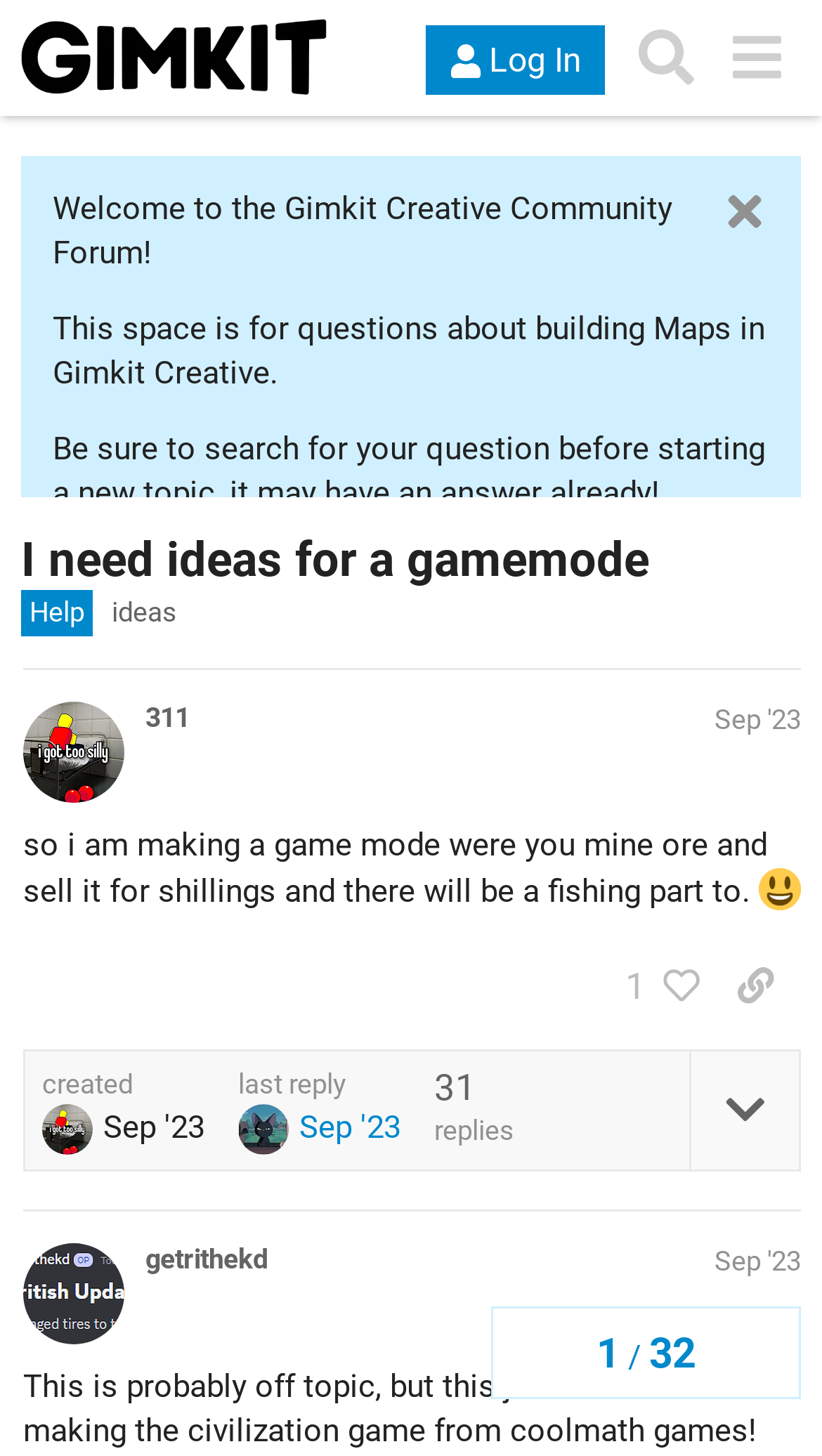Identify the bounding box coordinates of the clickable section necessary to follow the following instruction: "Like the post". The coordinates should be presented as four float numbers from 0 to 1, i.e., [left, top, right, bottom].

[0.728, 0.65, 0.864, 0.706]